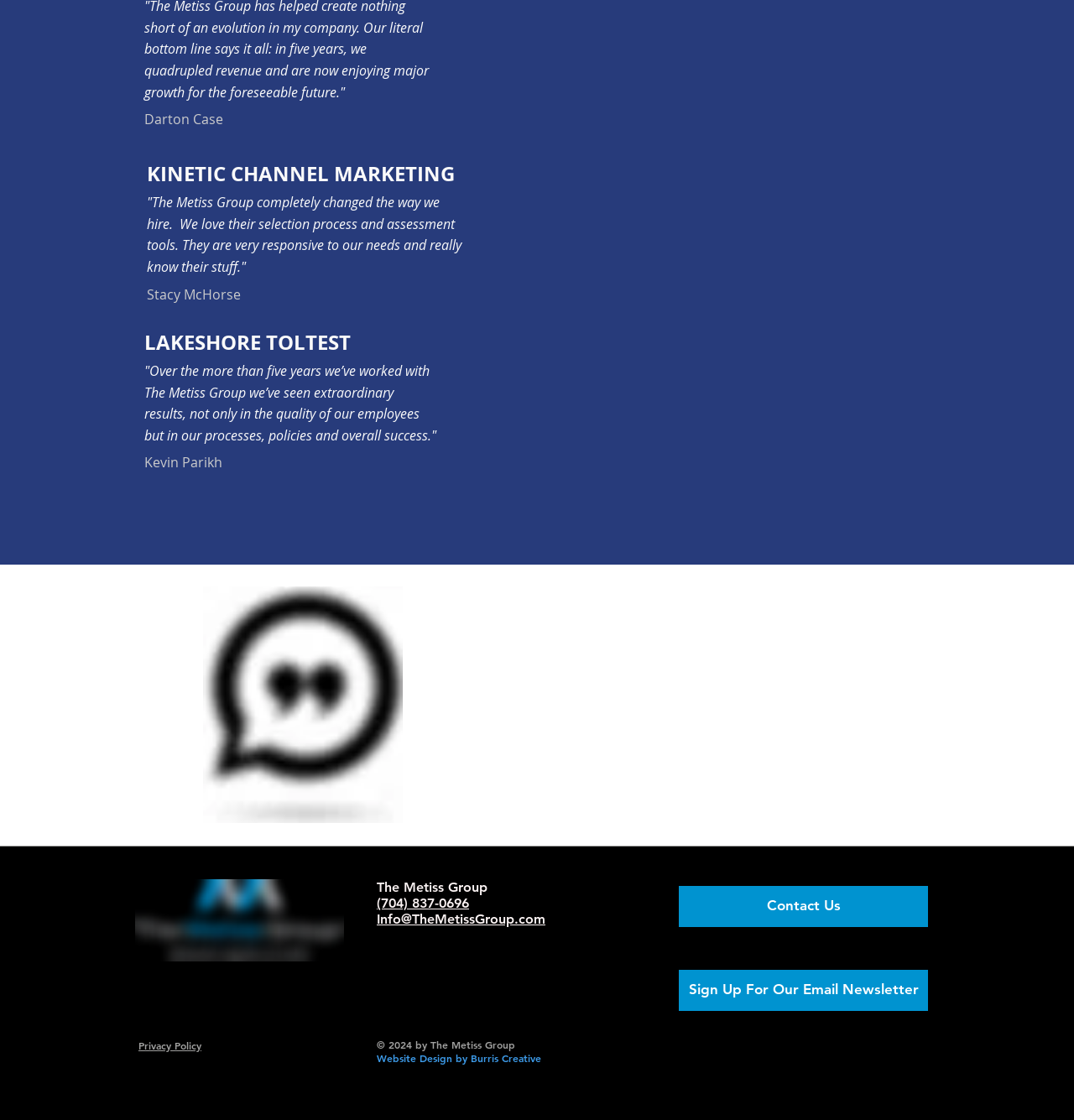Identify the bounding box of the UI element described as follows: "Website Design by Burris Creative". Provide the coordinates as four float numbers in the range of 0 to 1 [left, top, right, bottom].

[0.351, 0.938, 0.504, 0.95]